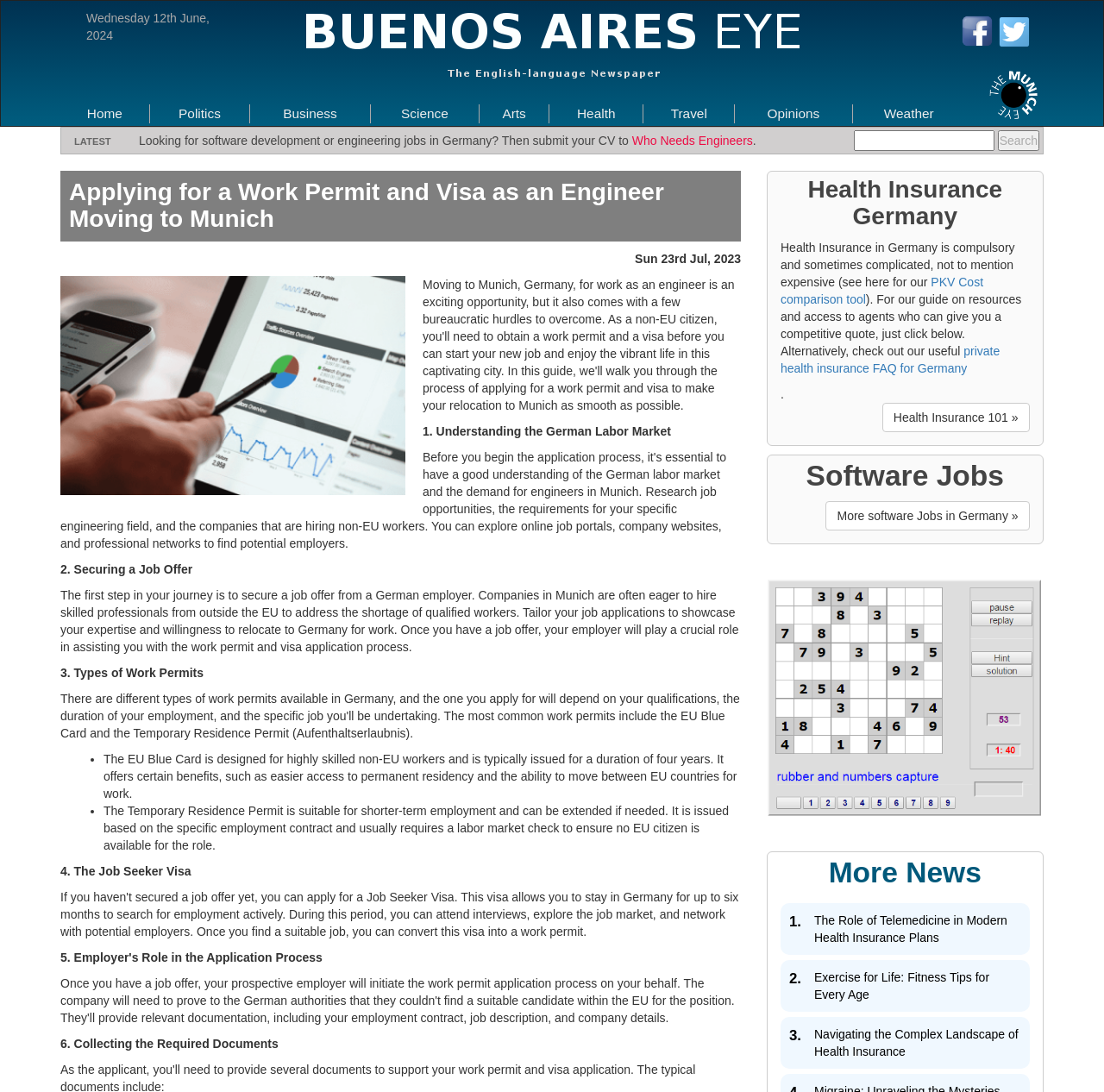Highlight the bounding box coordinates of the region I should click on to meet the following instruction: "Learn more about software jobs in Germany".

[0.748, 0.459, 0.932, 0.485]